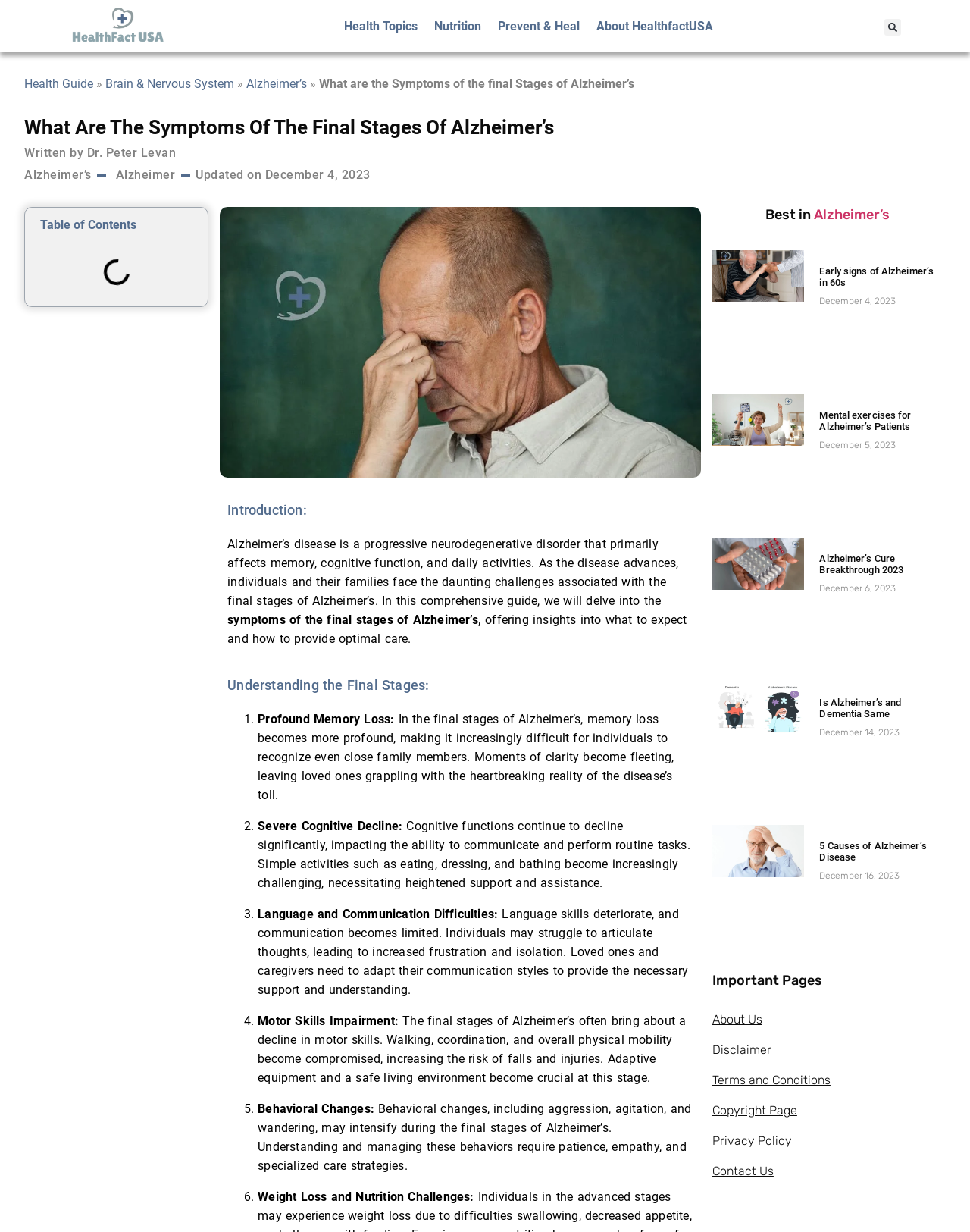Analyze the image and provide a detailed answer to the question: What is the topic of the first article under 'Best in Alzheimer's'?

I looked at the first article link under the 'Best in Alzheimer's' section, which has an image and a heading that says 'Early signs of Alzheimer’s in 60s'.